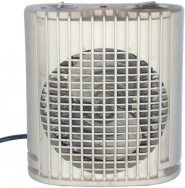Why do fan heaters tend to be noisier?
Carefully examine the image and provide a detailed answer to the question.

According to the caption, the fan mechanism enhances heat distribution, but it also makes fan heaters noisier compared to other heating options. This suggests that the noise is a result of the fan's operation.